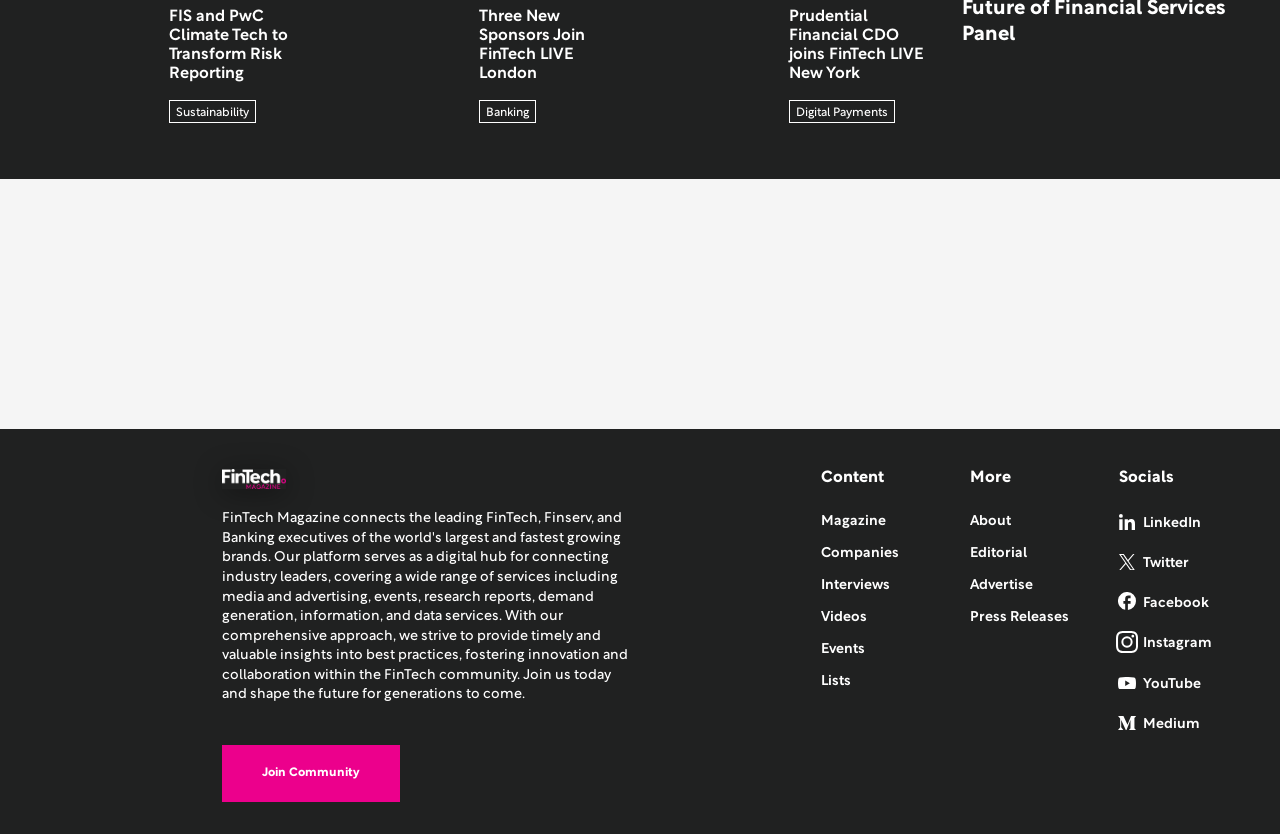How many categories are listed under 'Content'?
Please respond to the question with a detailed and well-explained answer.

The categories listed under 'Content' are Magazine, Companies, Interviews, Videos, Events, and Lists, which makes a total of 6 categories.